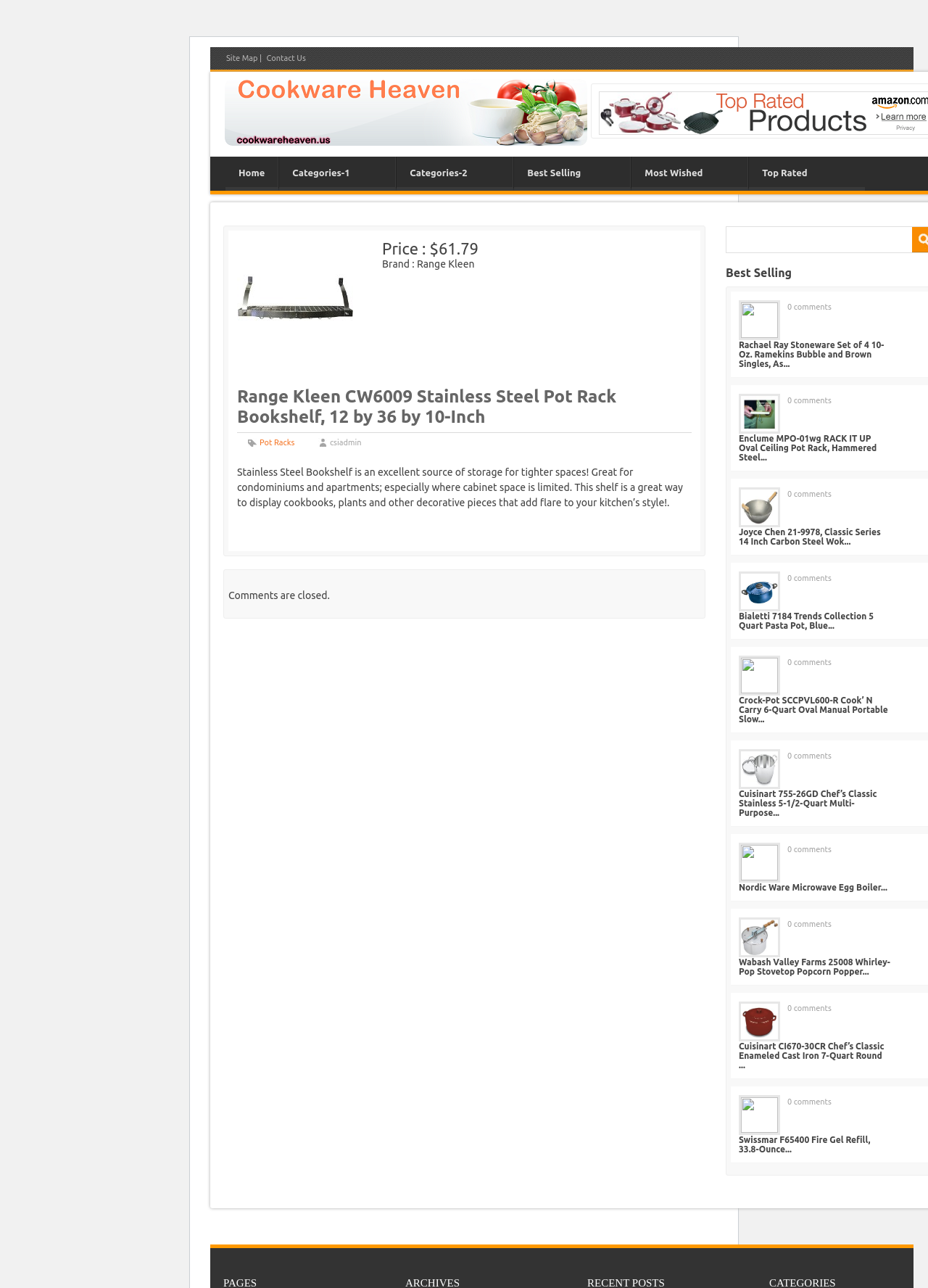Identify the bounding box coordinates of the clickable region necessary to fulfill the following instruction: "Check the price of the product". The bounding box coordinates should be four float numbers between 0 and 1, i.e., [left, top, right, bottom].

[0.412, 0.186, 0.516, 0.2]